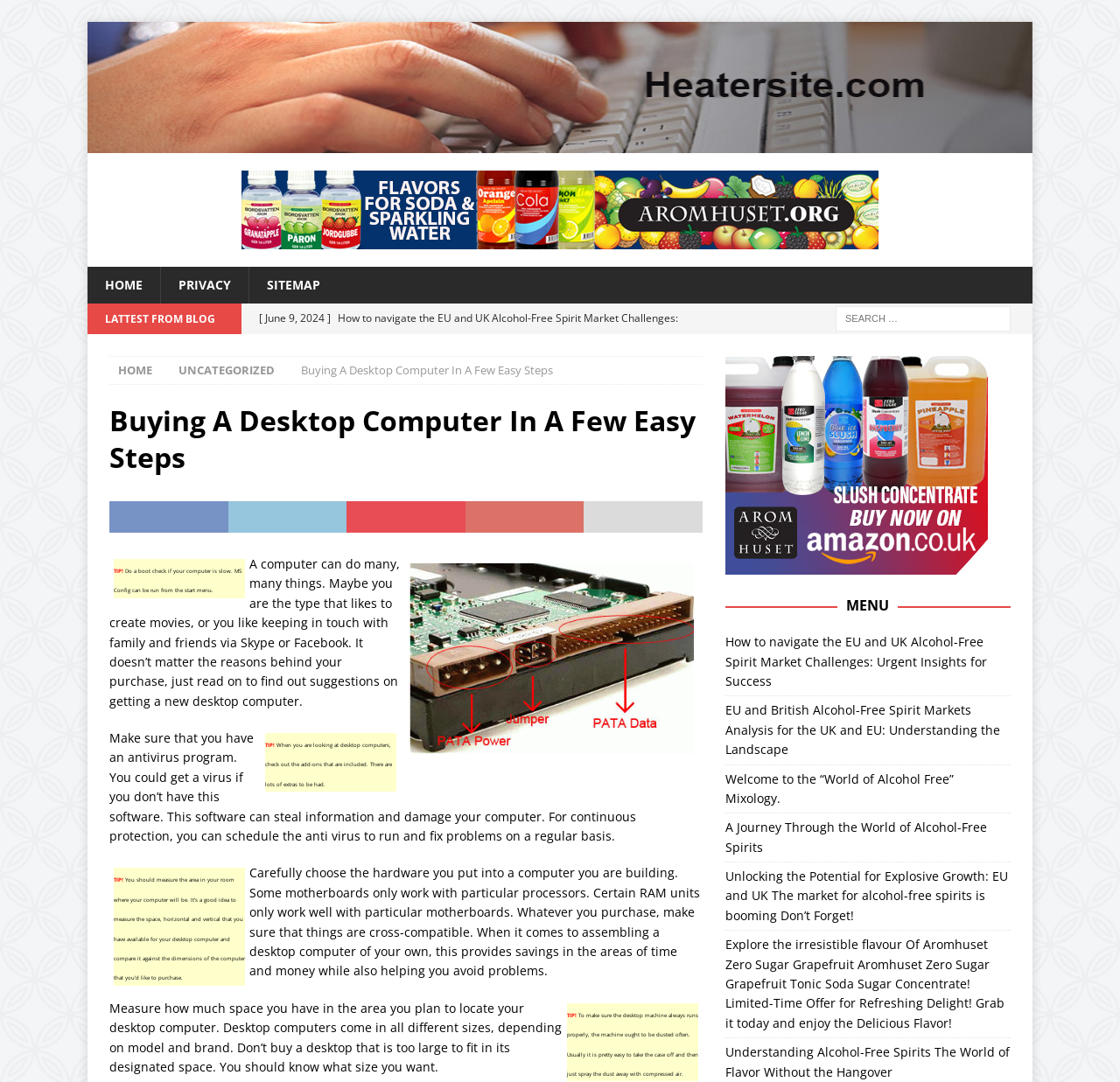What is the tip for protecting a computer from viruses?
Provide a detailed answer to the question using information from the image.

According to the webpage, one of the tips for protecting a computer from viruses is to have an antivirus program installed, which can be scheduled to run and fix problems on a regular basis, ensuring continuous protection.